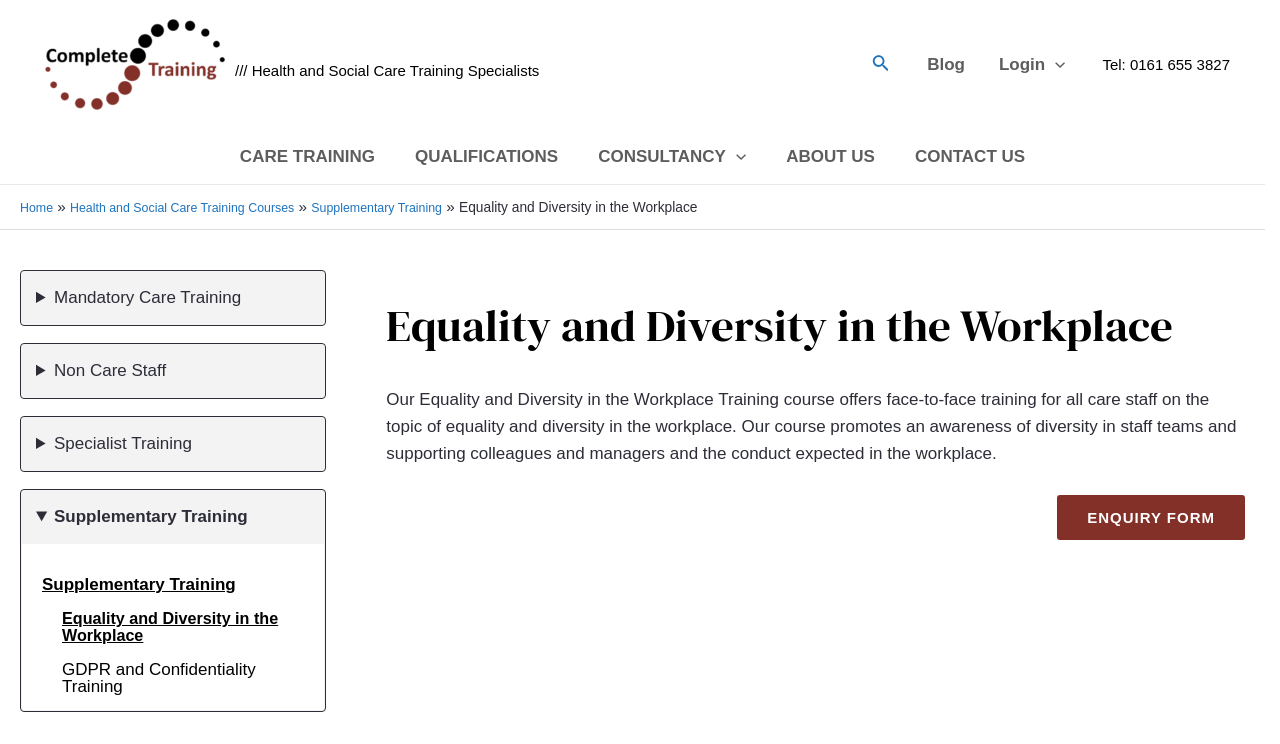Locate the bounding box coordinates of the element that needs to be clicked to carry out the instruction: "Search using the search icon". The coordinates should be given as four float numbers ranging from 0 to 1, i.e., [left, top, right, bottom].

[0.681, 0.069, 0.695, 0.104]